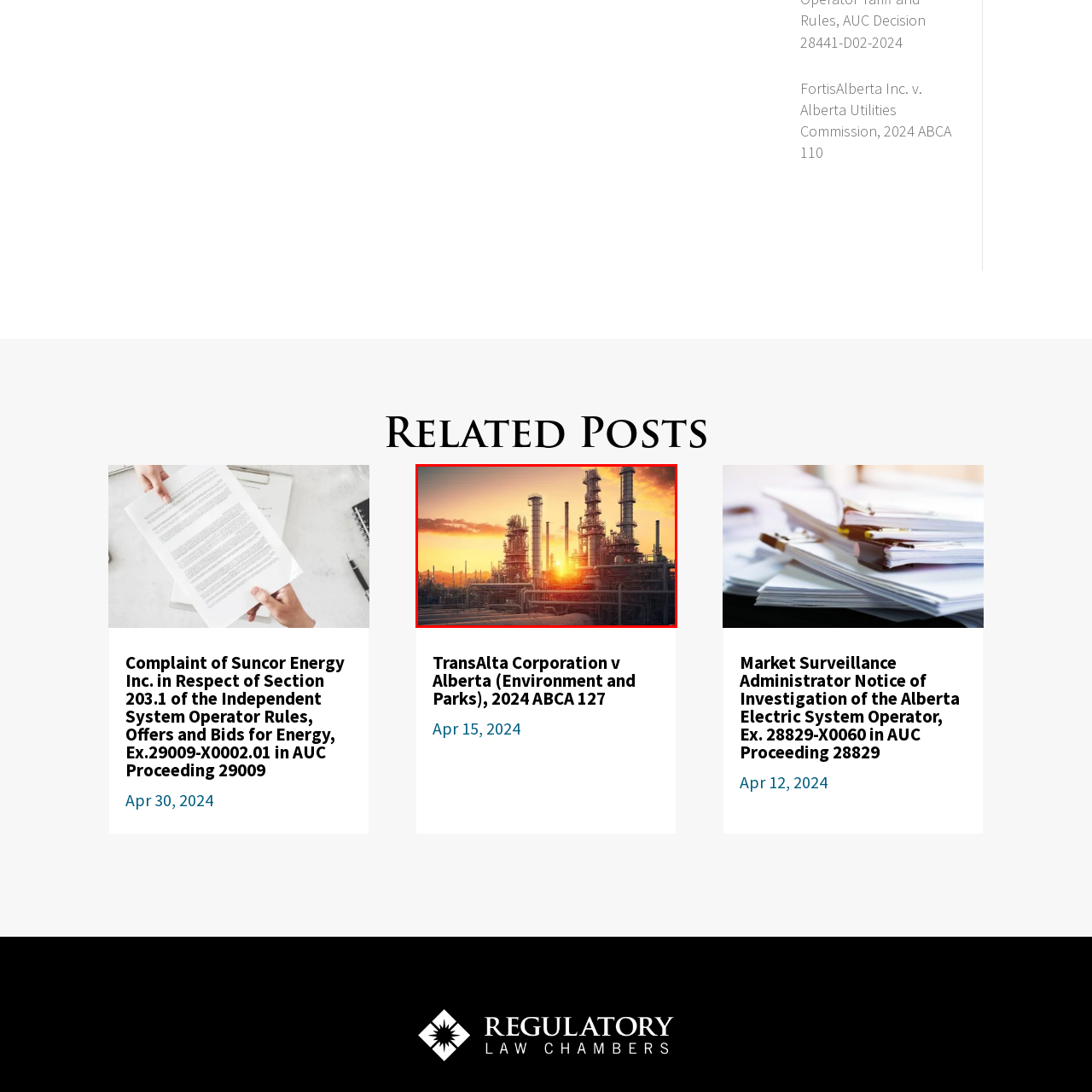What is the purpose of the pipes and infrastructure?
Inspect the image within the red bounding box and answer the question in detail.

Pipes and infrastructure weave intricately around the base of the structures, highlighting the complexity of operations typical in energy production, indicating that the pipes and infrastructure are used for energy production.